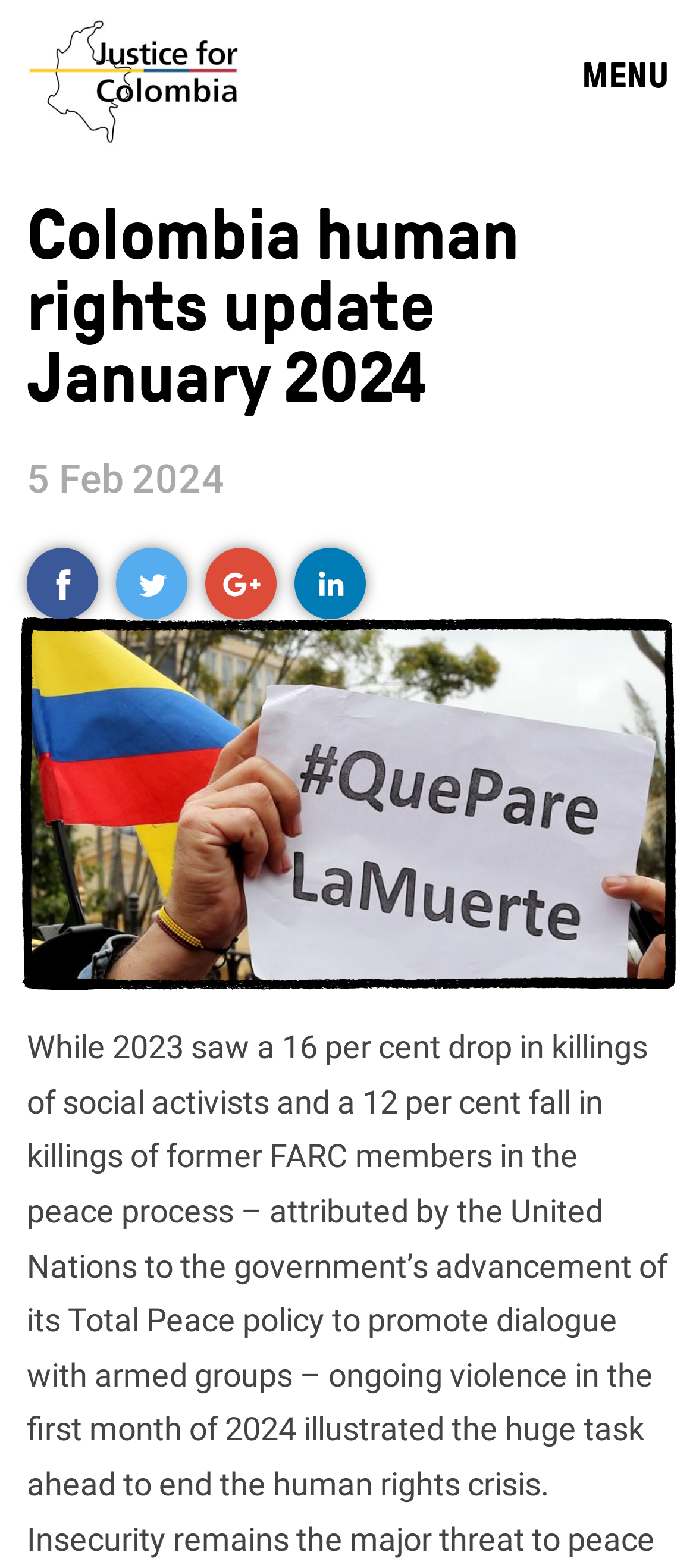How many social media links are there?
Answer with a single word or phrase, using the screenshot for reference.

4